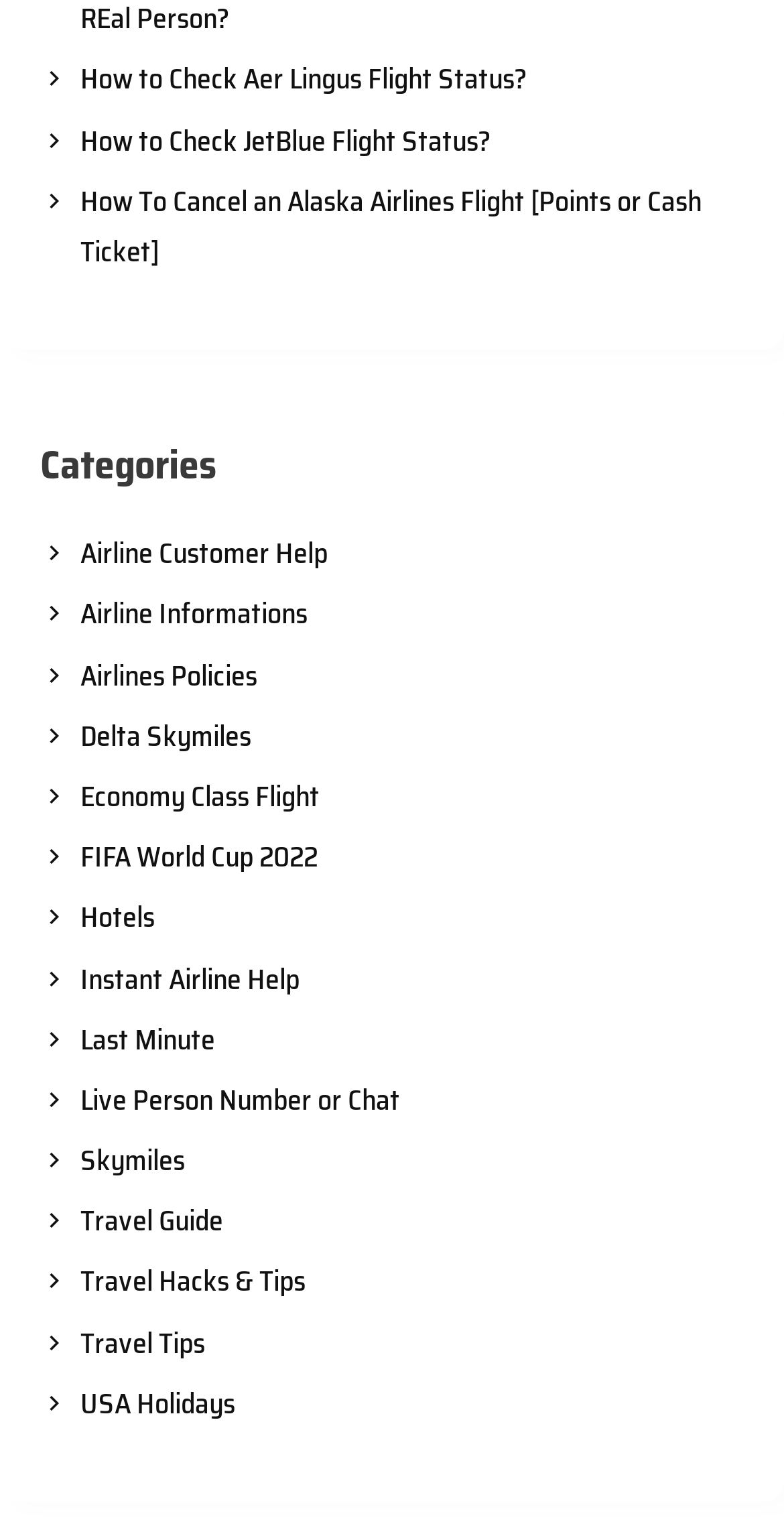Give the bounding box coordinates for this UI element: "Travel Hacks & Tips". The coordinates should be four float numbers between 0 and 1, arranged as [left, top, right, bottom].

[0.051, 0.817, 0.949, 0.849]